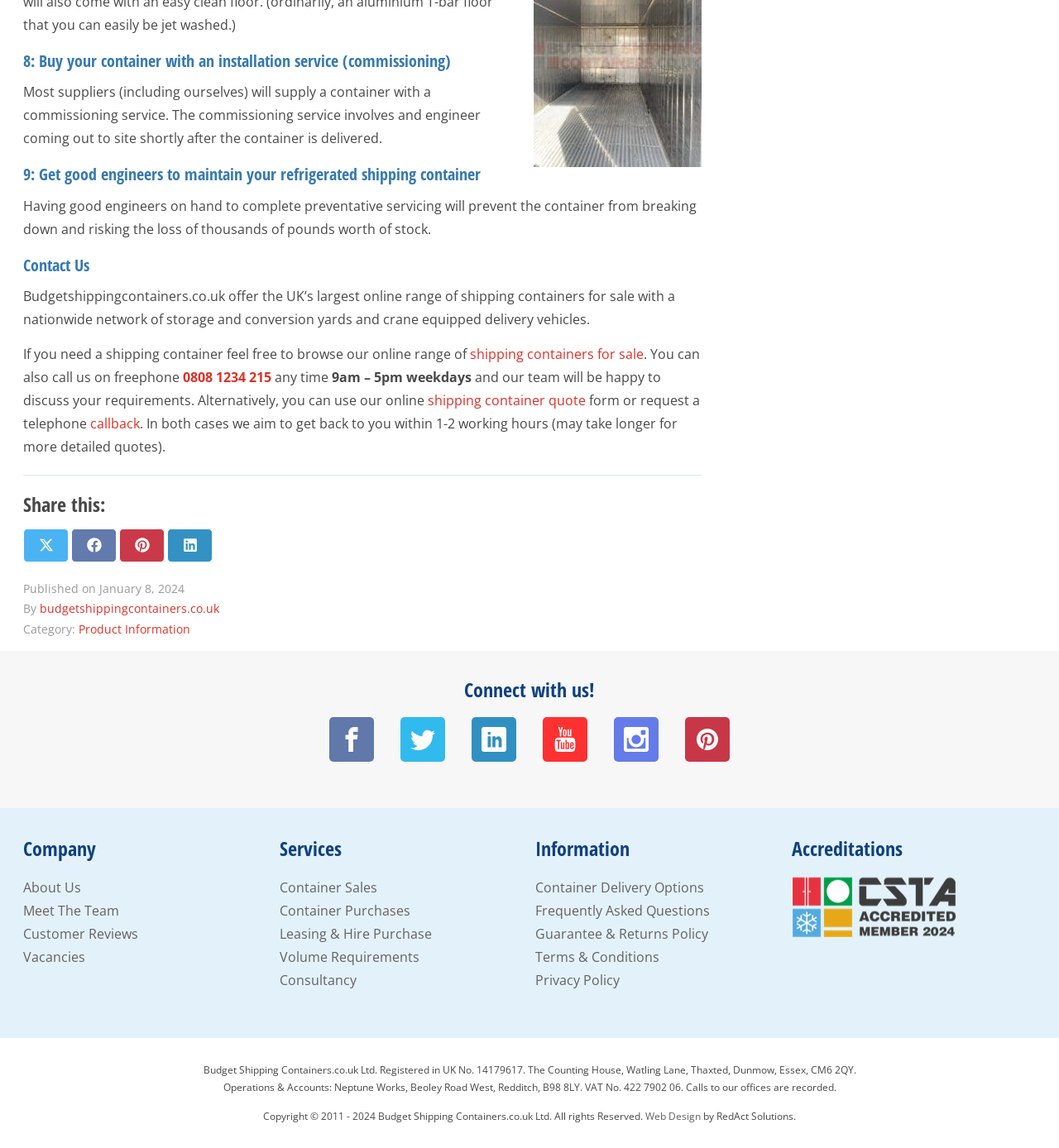Please provide a comprehensive answer to the question based on the screenshot: How can I get a shipping container quote?

To get a shipping container quote, I can either use the online form or request a telephone callback, as mentioned in the 'Contact Us' section.